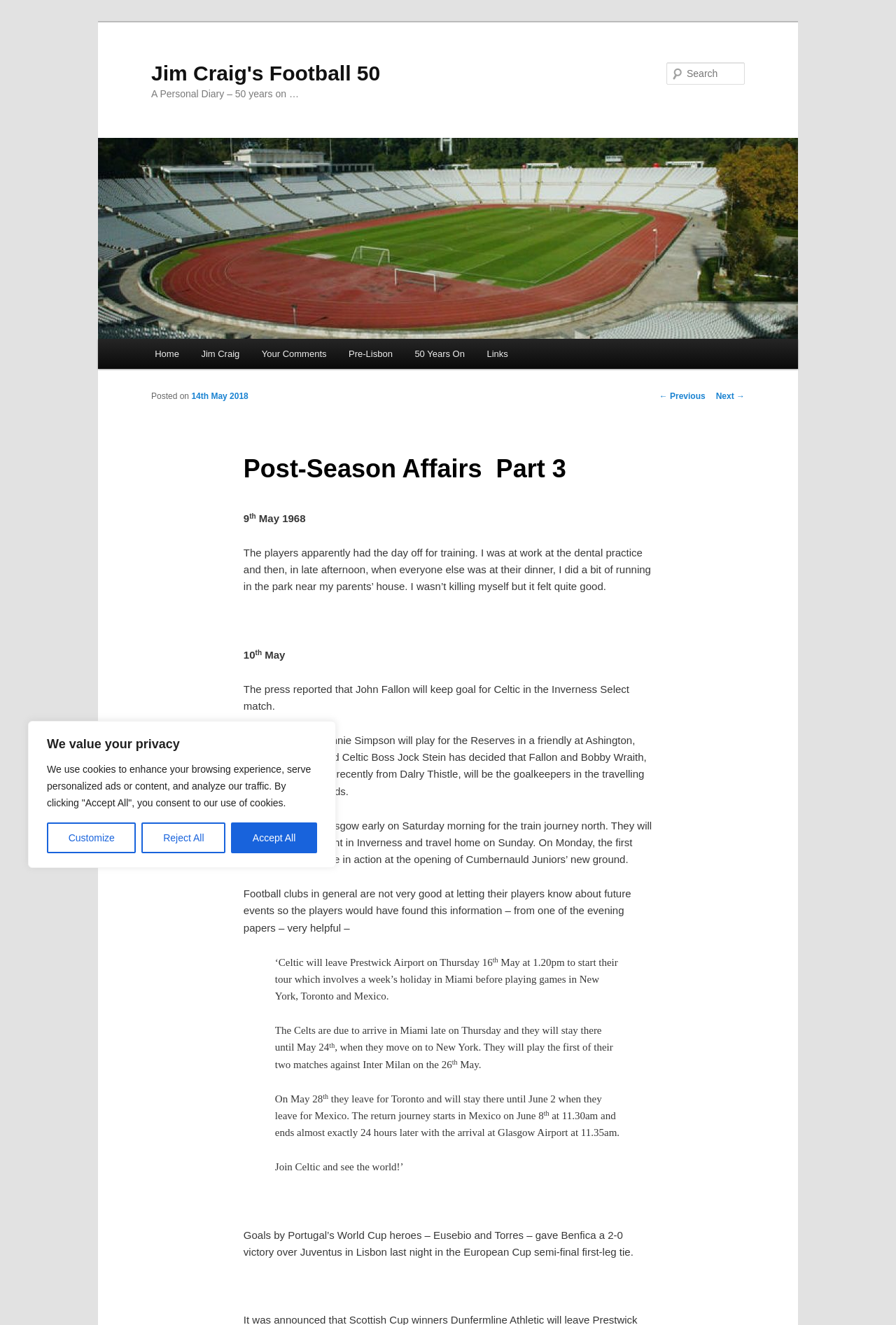Please answer the following question using a single word or phrase: 
How many matches will Celtic play against Inter Milan?

Two